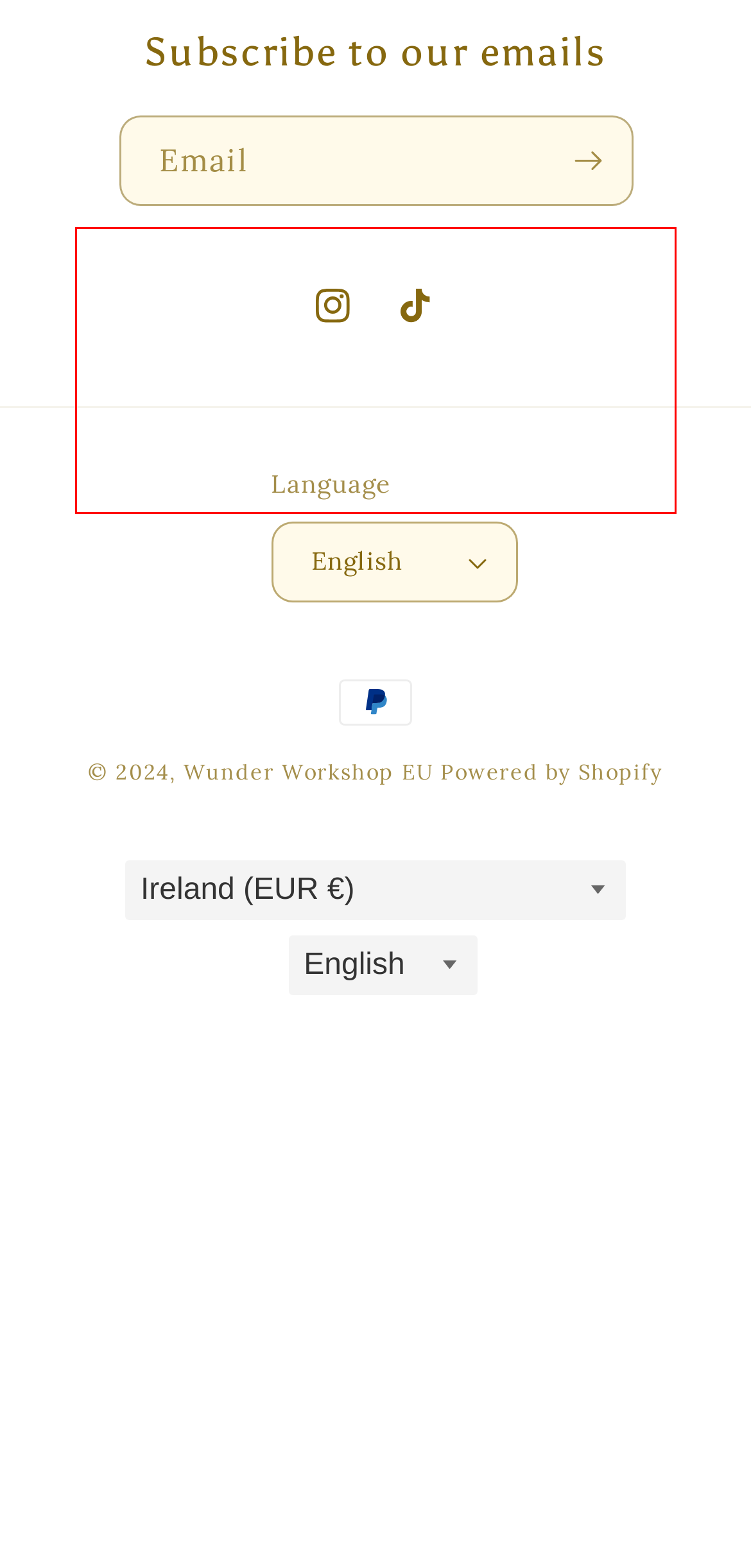Observe the screenshot of the webpage, locate the red bounding box, and extract the text content within it.

We recommend that you consult your physician or health professional before starting any new dietary supplement program, especially if taking any form of medication.